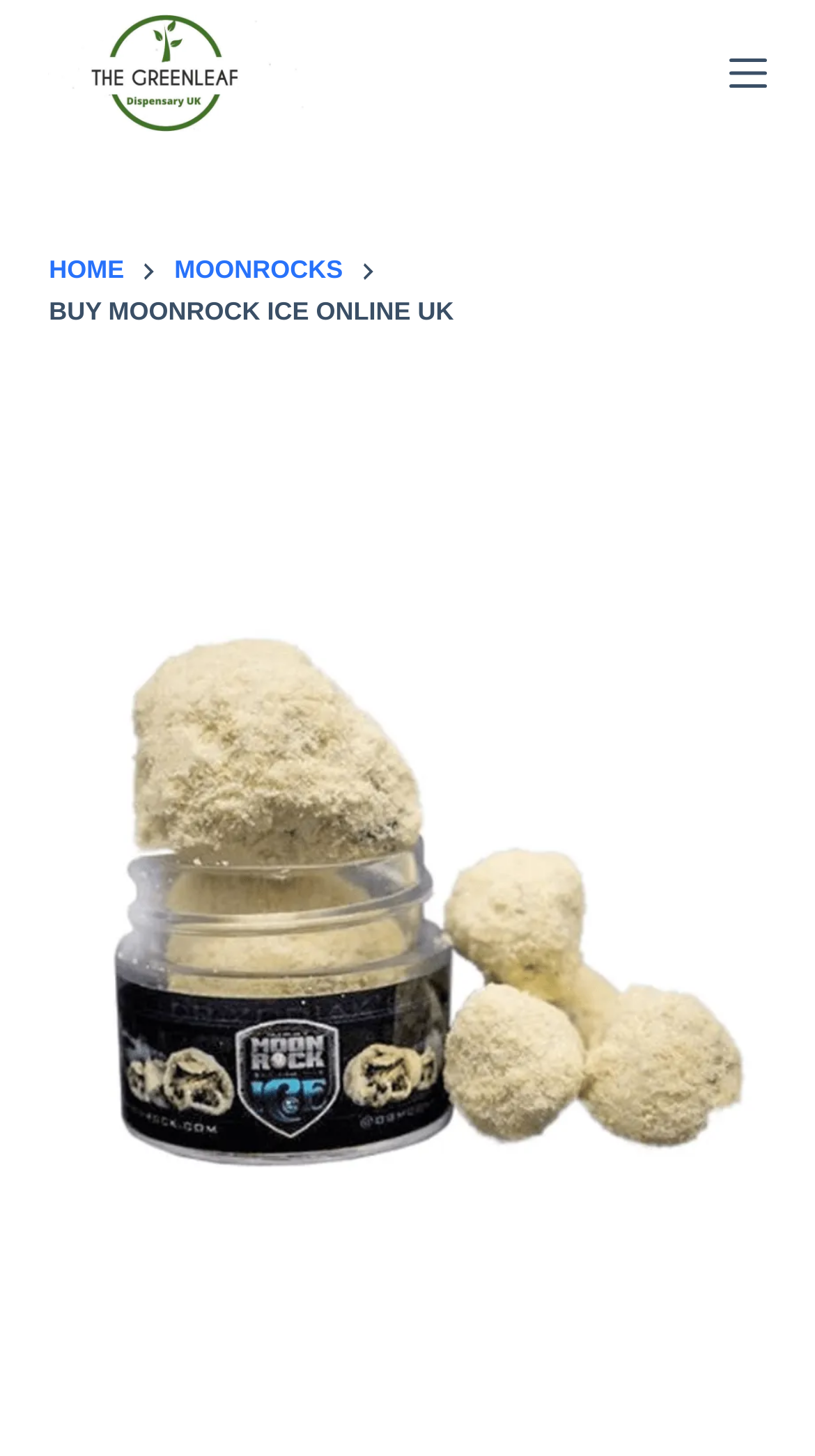Reply to the question with a single word or phrase:
What is the main product being sold?

Moonrock Ice